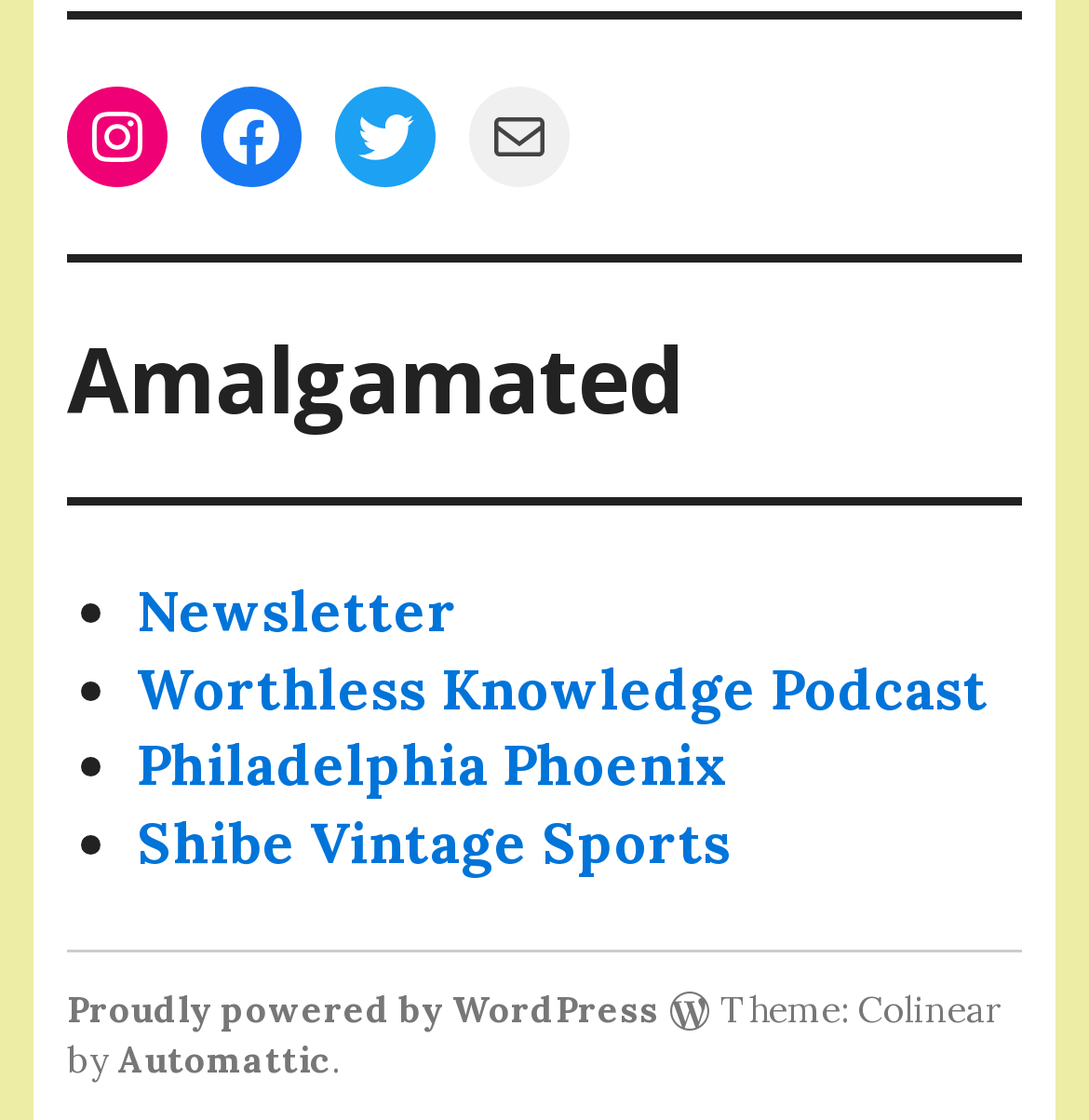What is the name of the sports team?
Refer to the image and provide a one-word or short phrase answer.

Philadelphia Phoenix